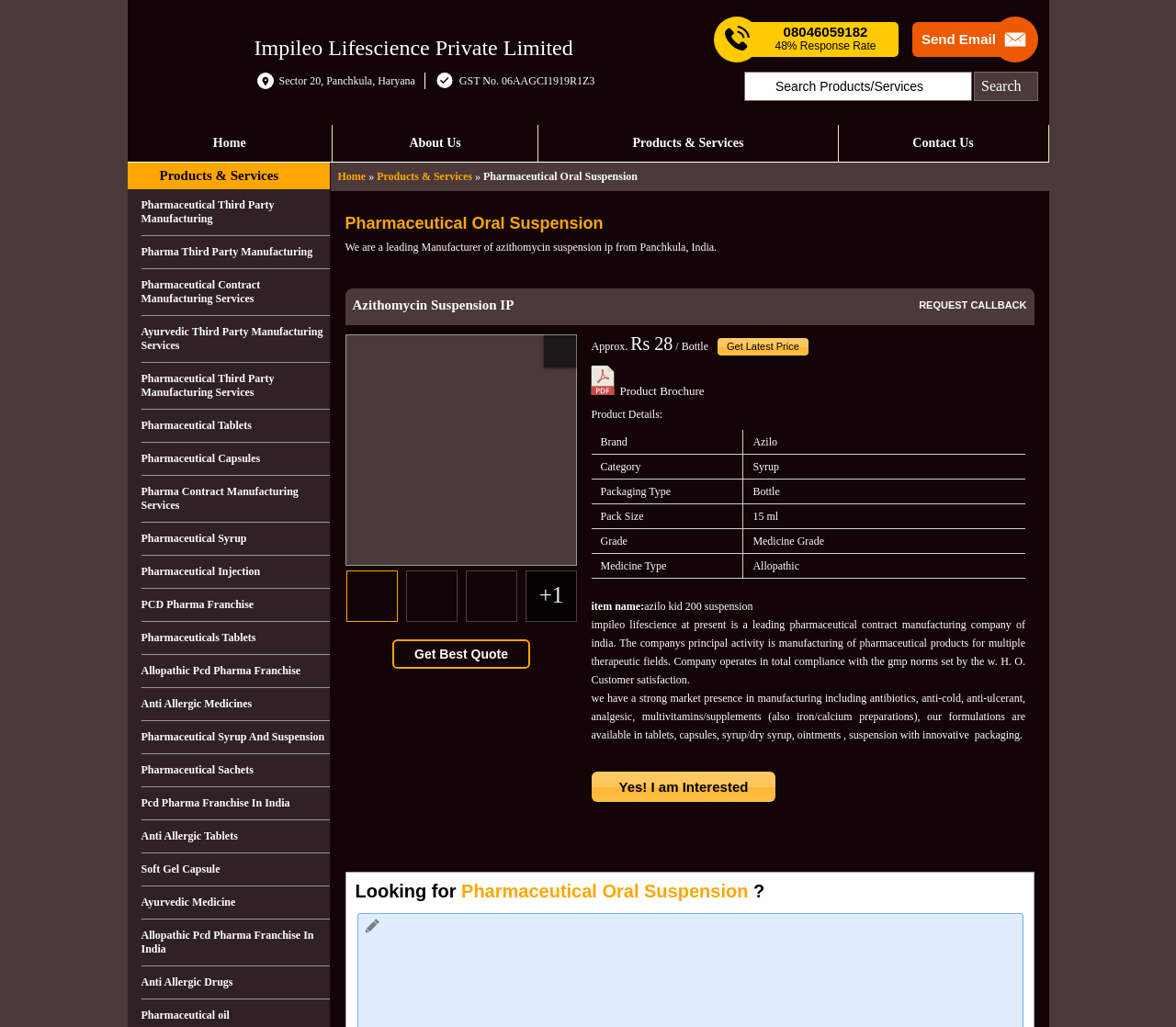What is the response rate of the company?
Use the information from the image to give a detailed answer to the question.

The response rate of the company can be found in the 'Send SMS Free' section, where it is written as '48% Response Rate'.